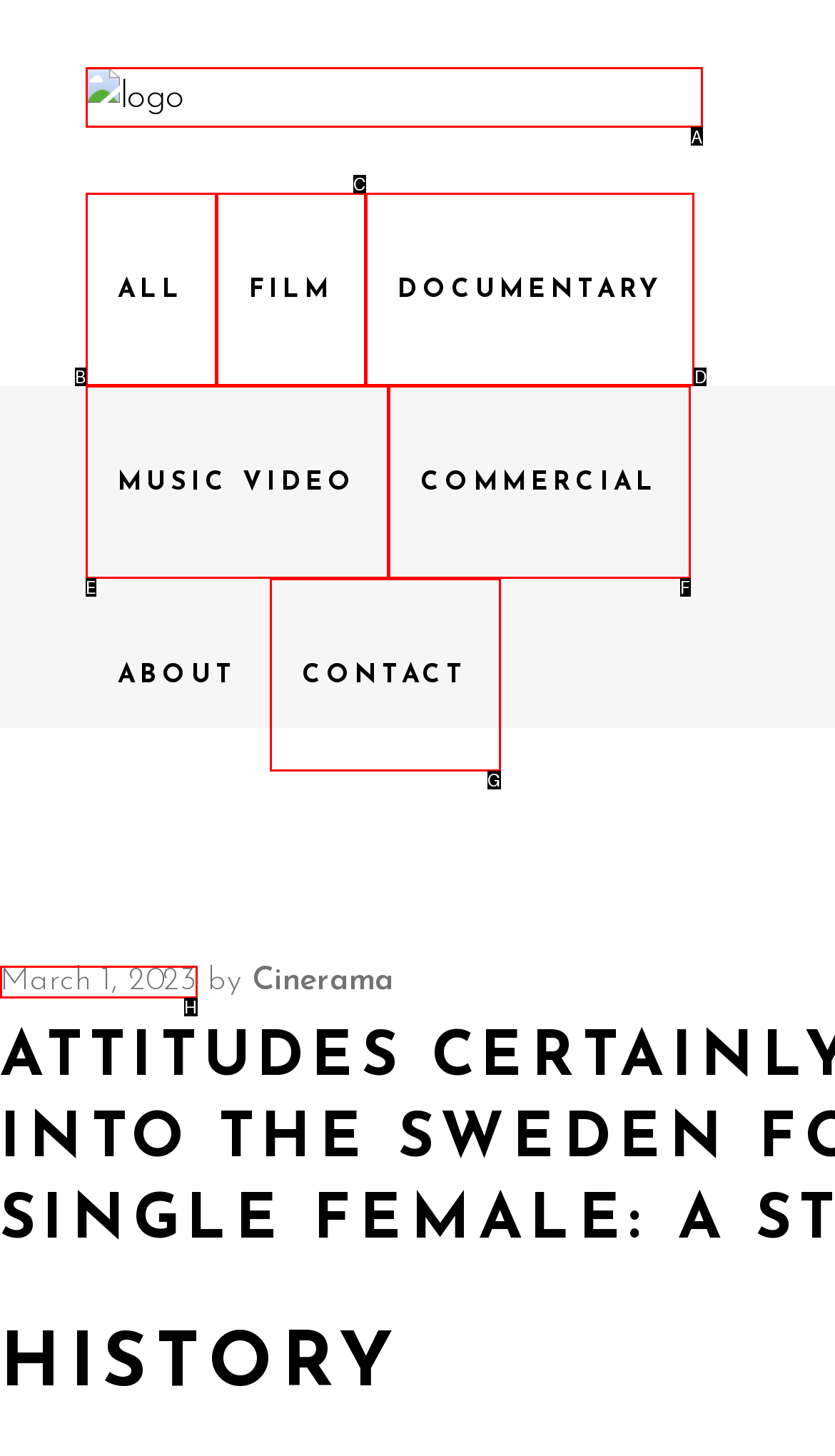Given the description: COMMERCIAL, select the HTML element that best matches it. Reply with the letter of your chosen option.

F